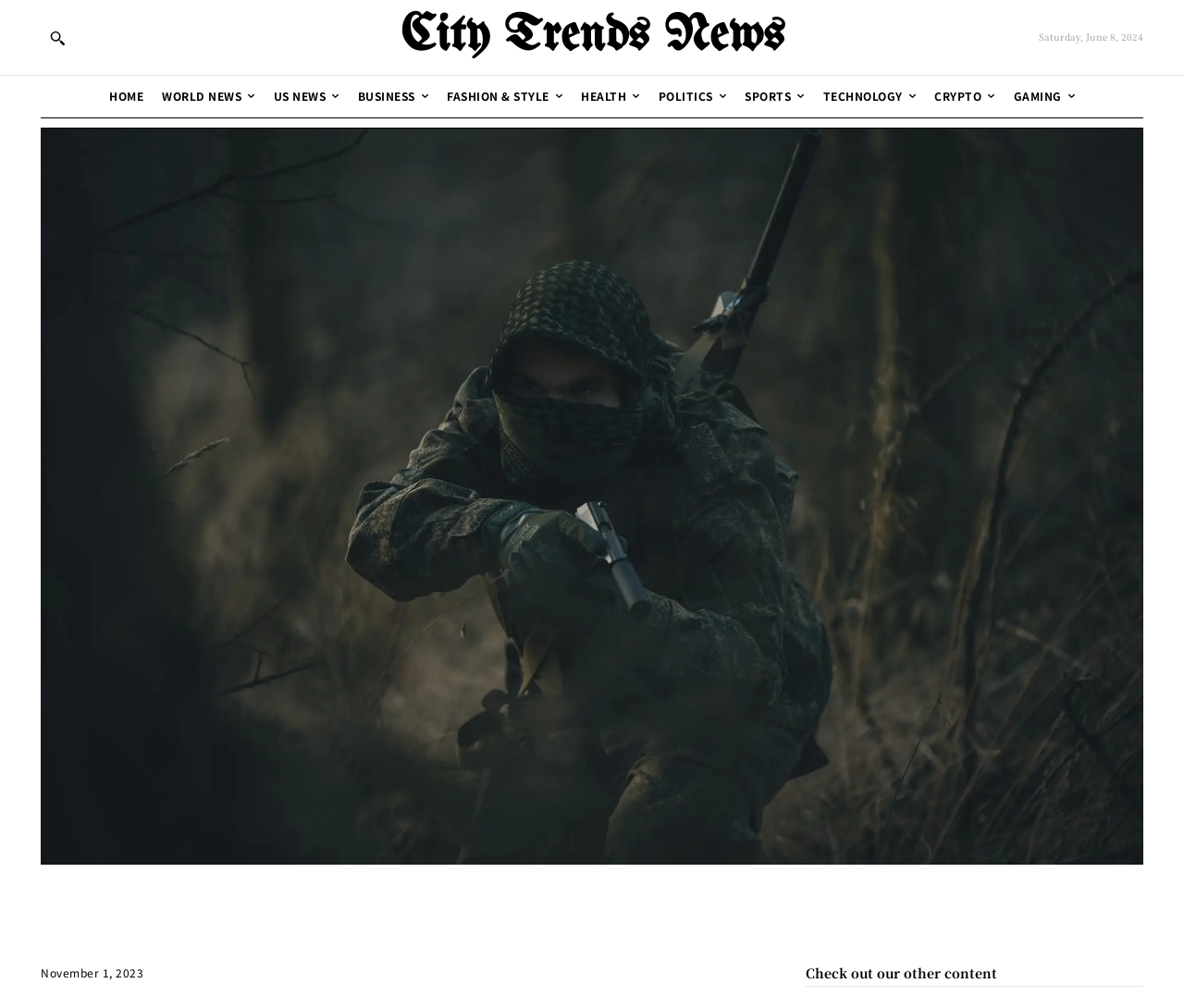What is the purpose of the button on the top left?
Refer to the image and give a detailed answer to the question.

I looked at the top left corner of the webpage and found a button element with the text 'Search', which suggests that it is used for searching content on the website.